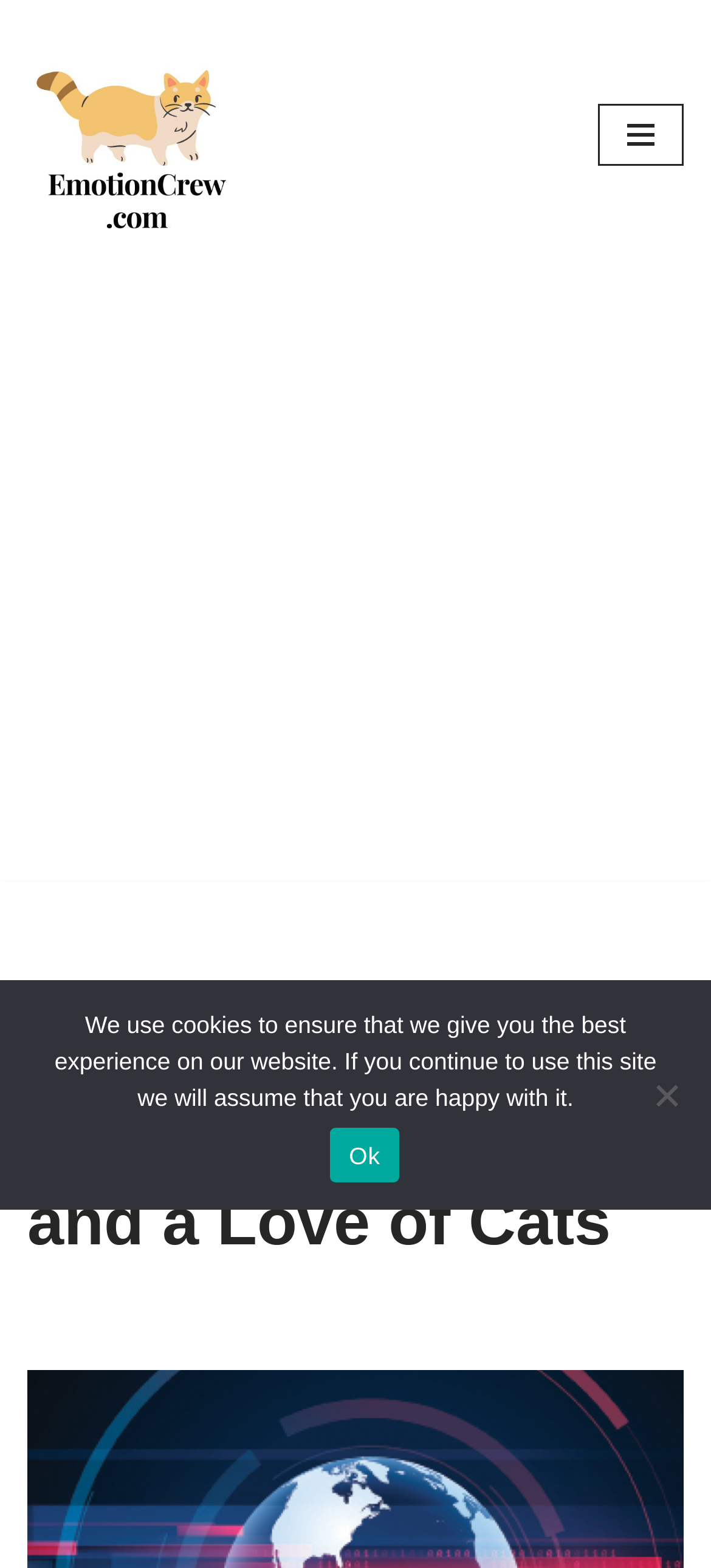Please look at the image and answer the question with a detailed explanation: What is the purpose of the navigation menu?

The navigation menu is a button located at the top right corner of the webpage, which when expanded, provides links to different sections of the website, allowing users to navigate and access various content.